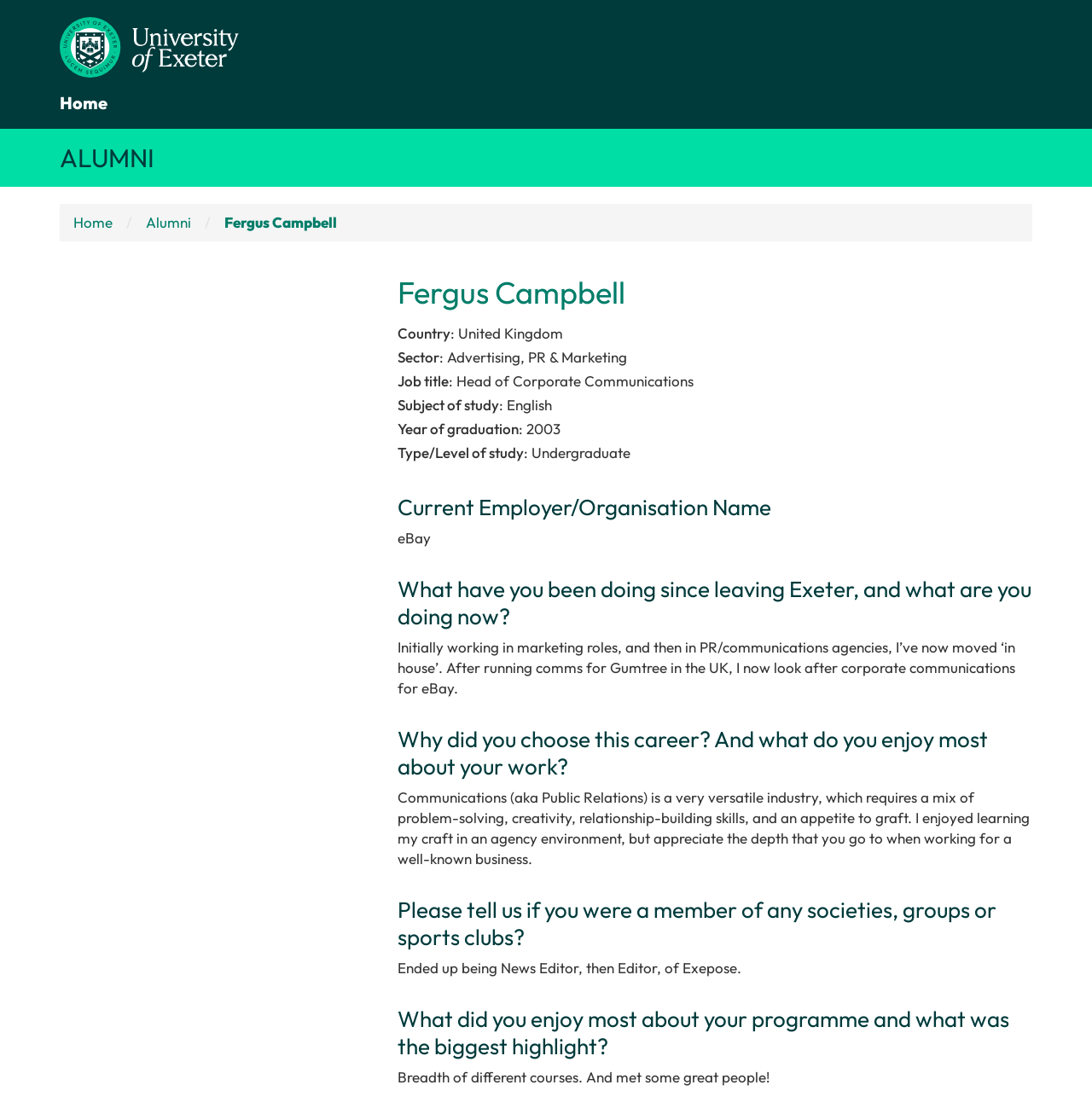What was Fergus Campbell's subject of study?
Using the image, provide a detailed and thorough answer to the question.

The webpage mentions Fergus Campbell's subject of study as 'English' in the section 'Subject of study'.